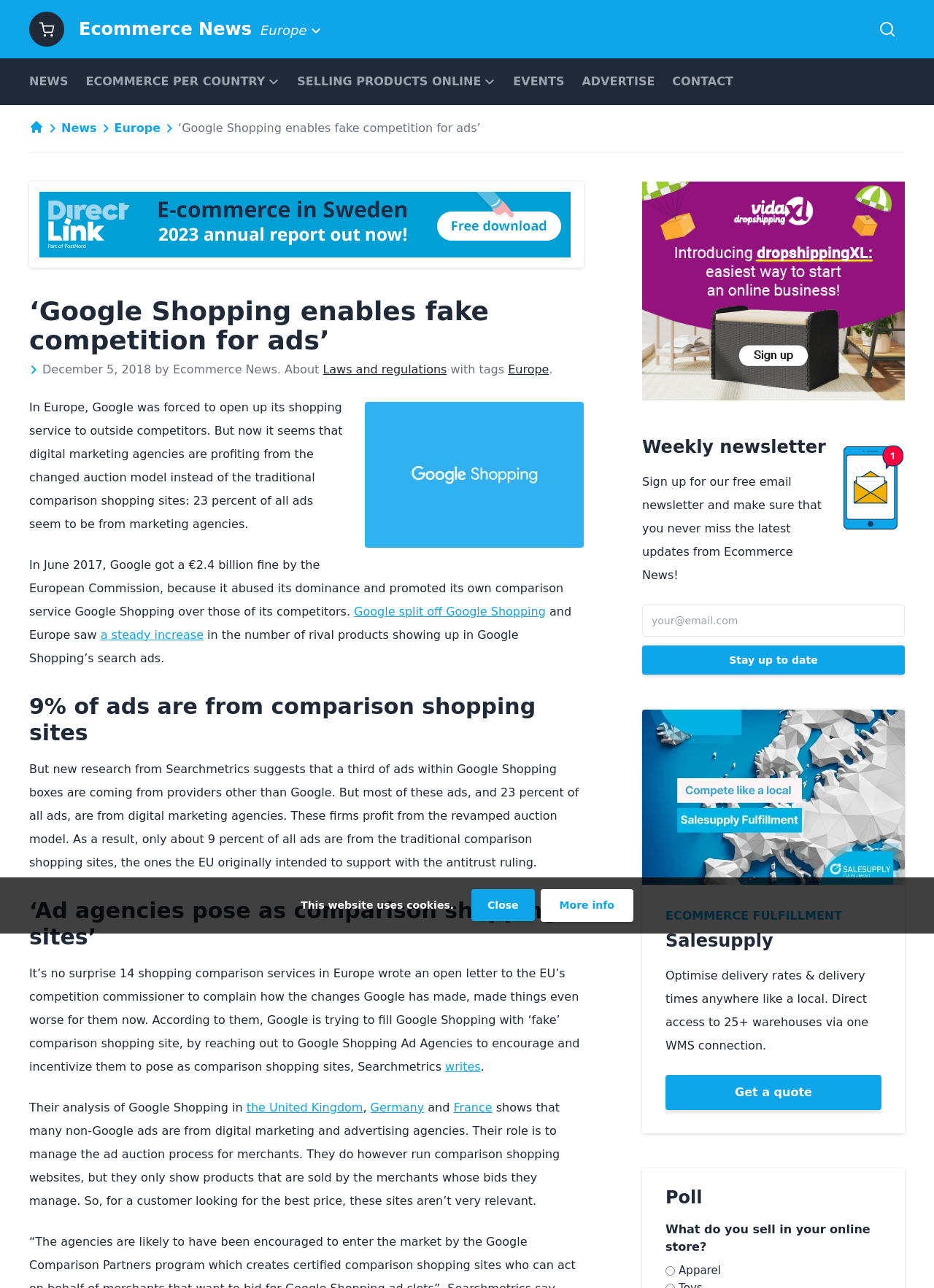Please identify and generate the text content of the webpage's main heading.

‘Google Shopping enables fake competition for ads’